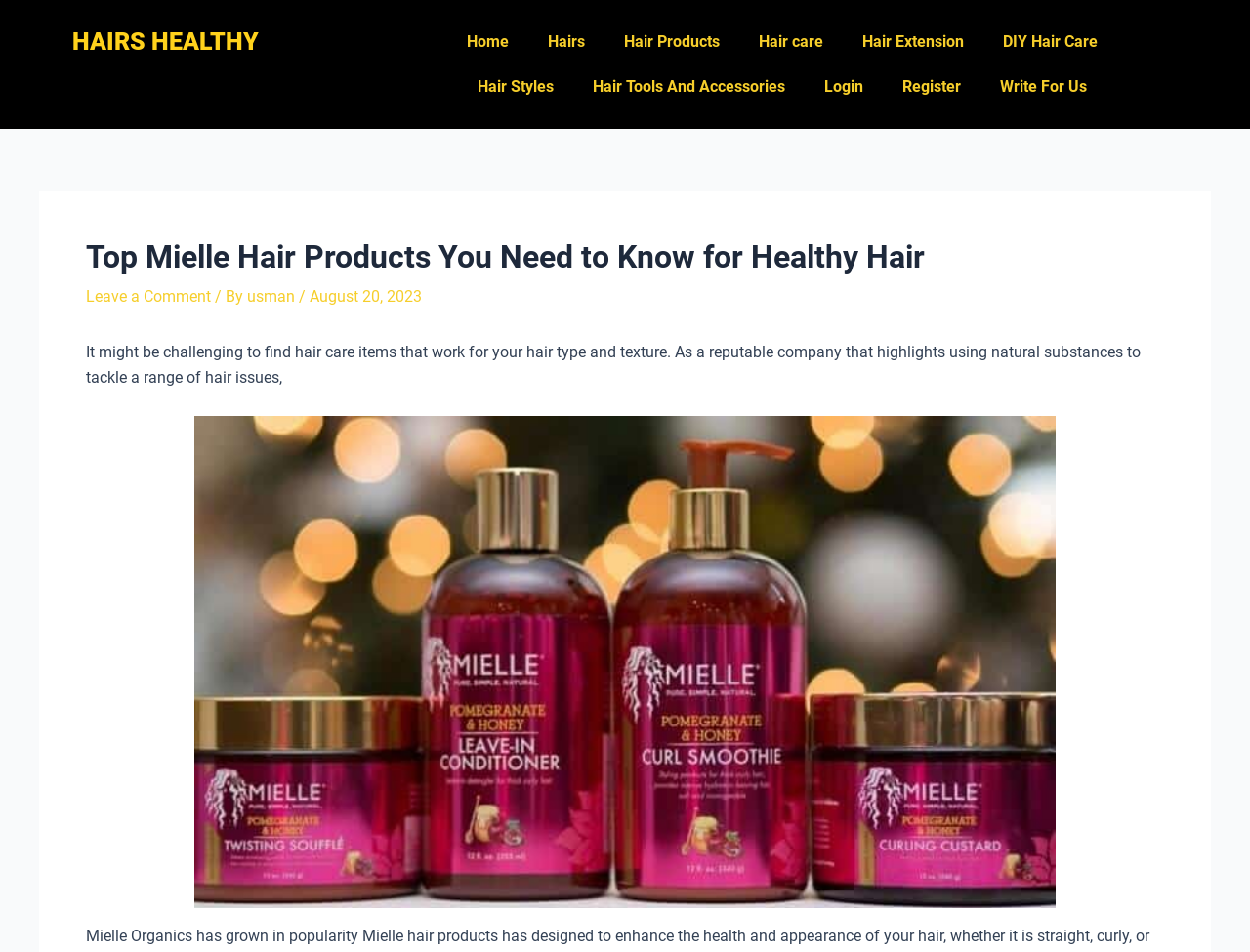Return the bounding box coordinates of the UI element that corresponds to this description: "Leave a Comment". The coordinates must be given as four float numbers in the range of 0 and 1, [left, top, right, bottom].

[0.069, 0.302, 0.169, 0.321]